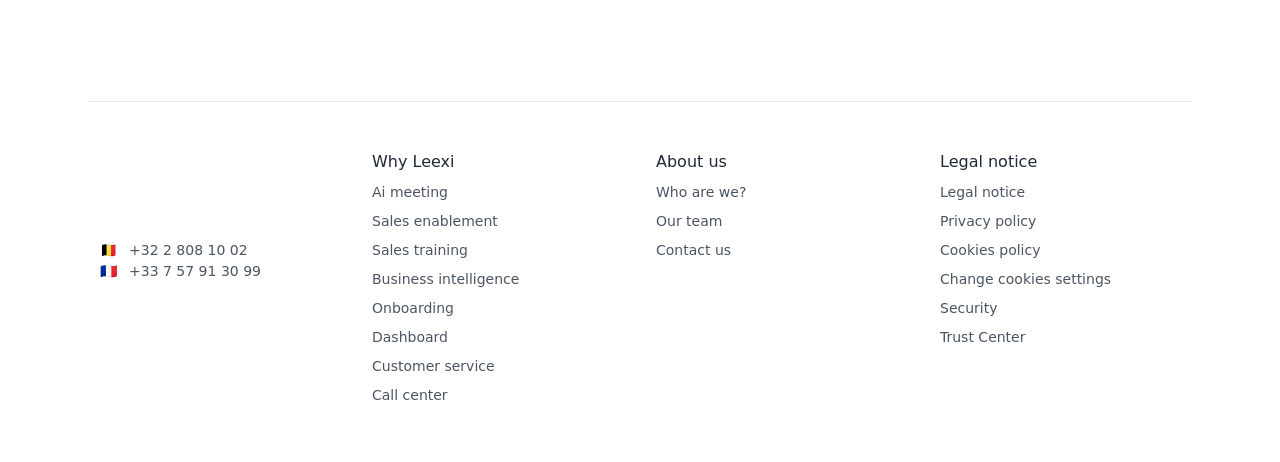From the screenshot, find the bounding box of the UI element matching this description: "Contact us". Supply the bounding box coordinates in the form [left, top, right, bottom], each a float between 0 and 1.

[0.512, 0.524, 0.571, 0.558]